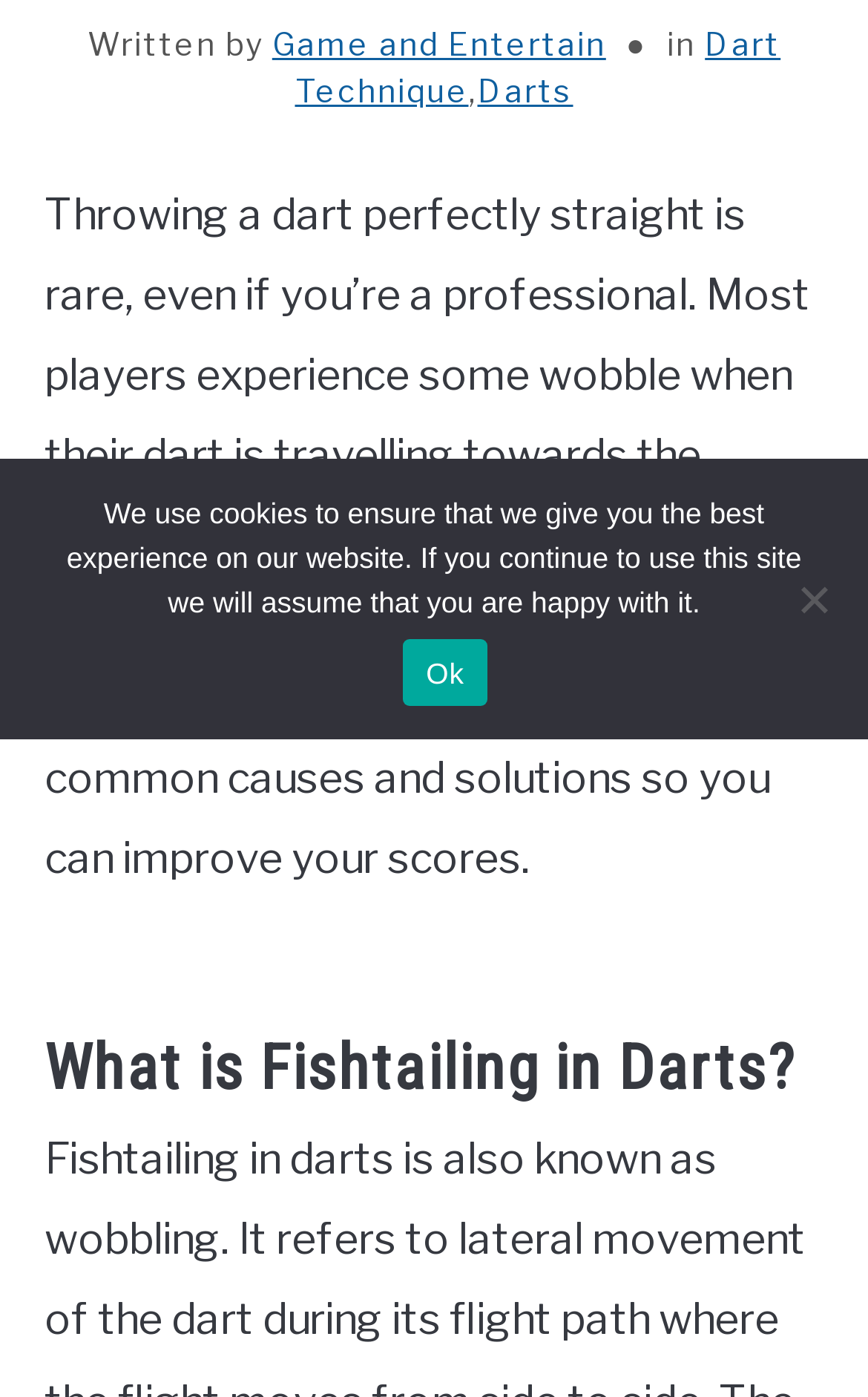Bounding box coordinates are given in the format (top-left x, top-left y, bottom-right x, bottom-right y). All values should be floating point numbers between 0 and 1. Provide the bounding box coordinate for the UI element described as: Ok

[0.465, 0.457, 0.56, 0.505]